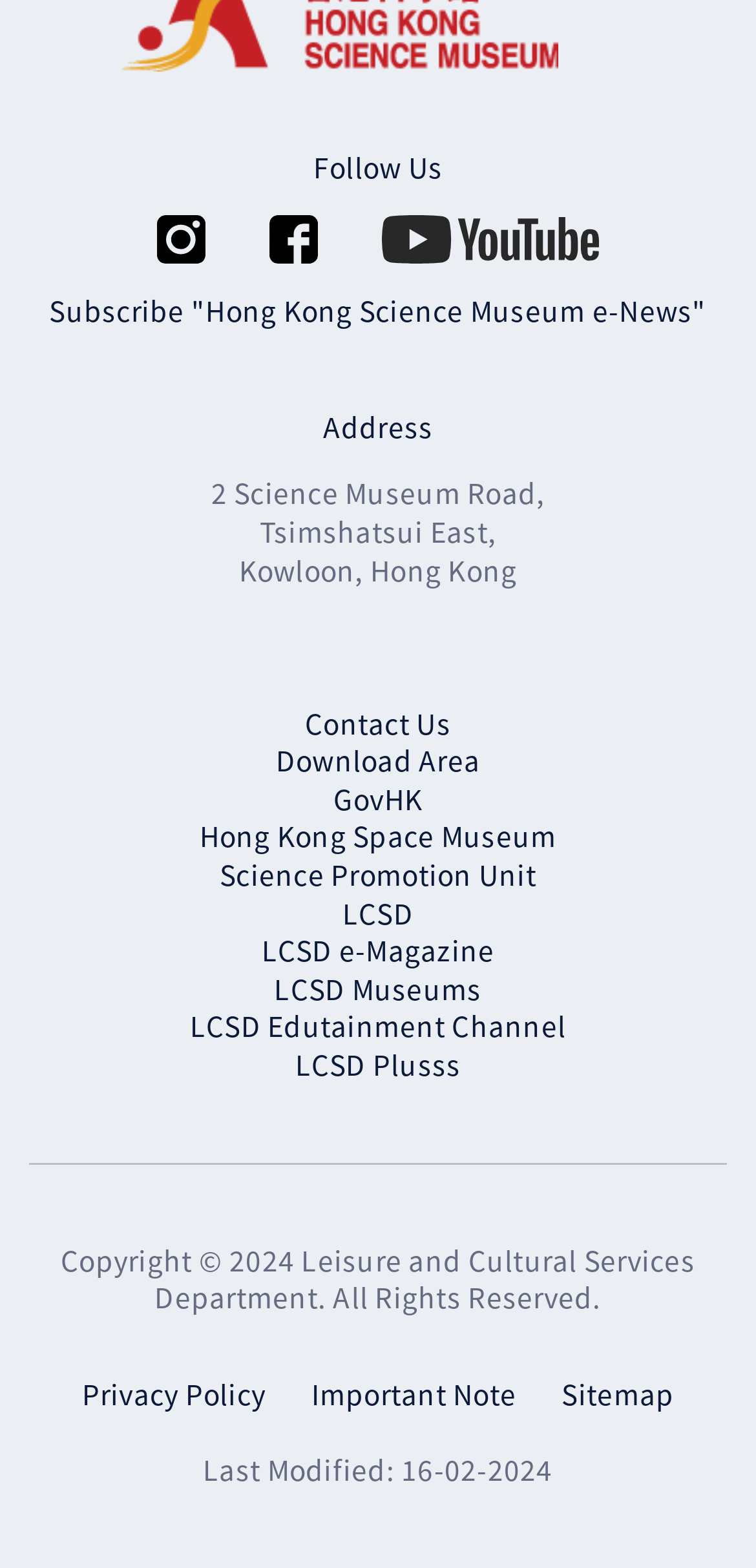Determine the bounding box coordinates of the clickable region to carry out the instruction: "Visit Hong Kong Space Museum".

[0.264, 0.521, 0.736, 0.546]